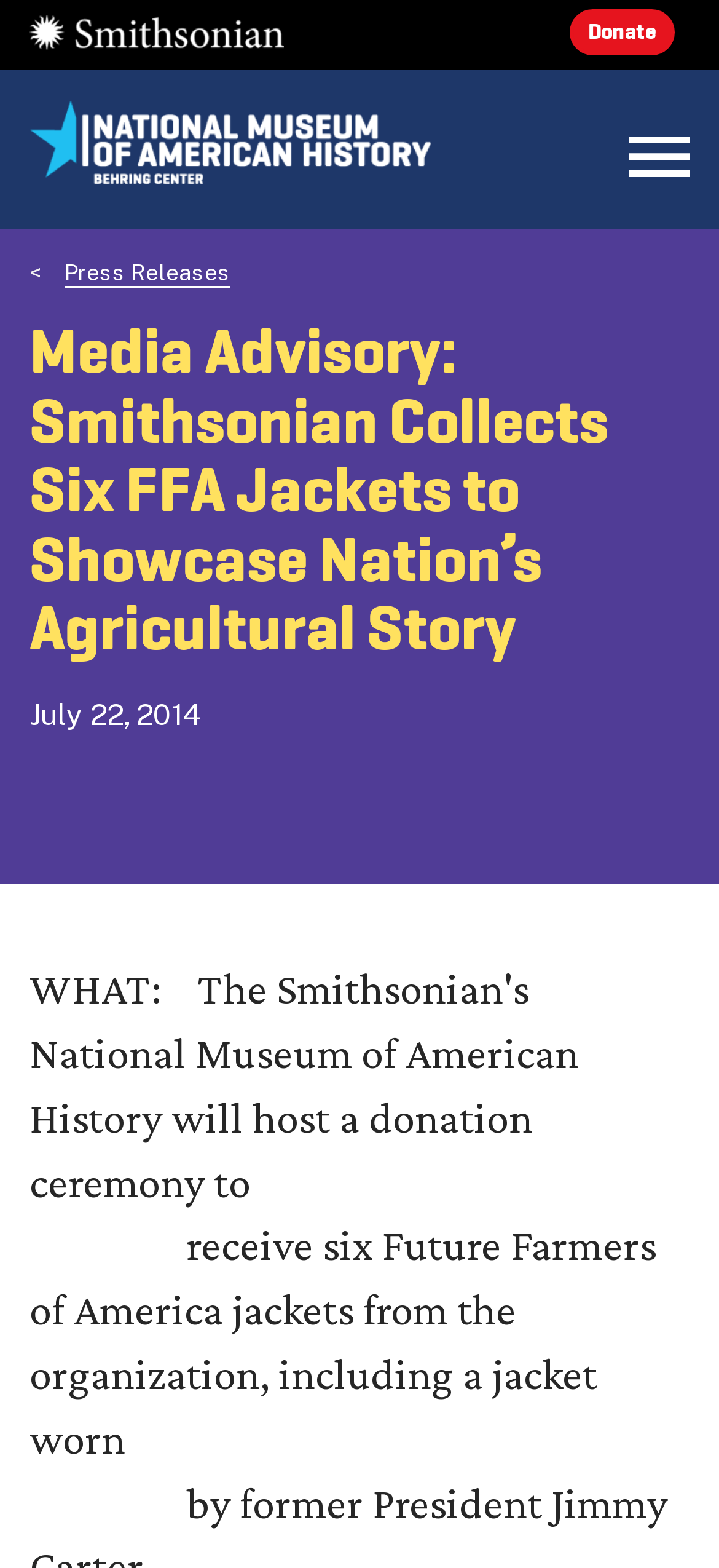Extract the heading text from the webpage.

Media Advisory: Smithsonian Collects Six FFA Jackets to Showcase Nation’s Agricultural Story